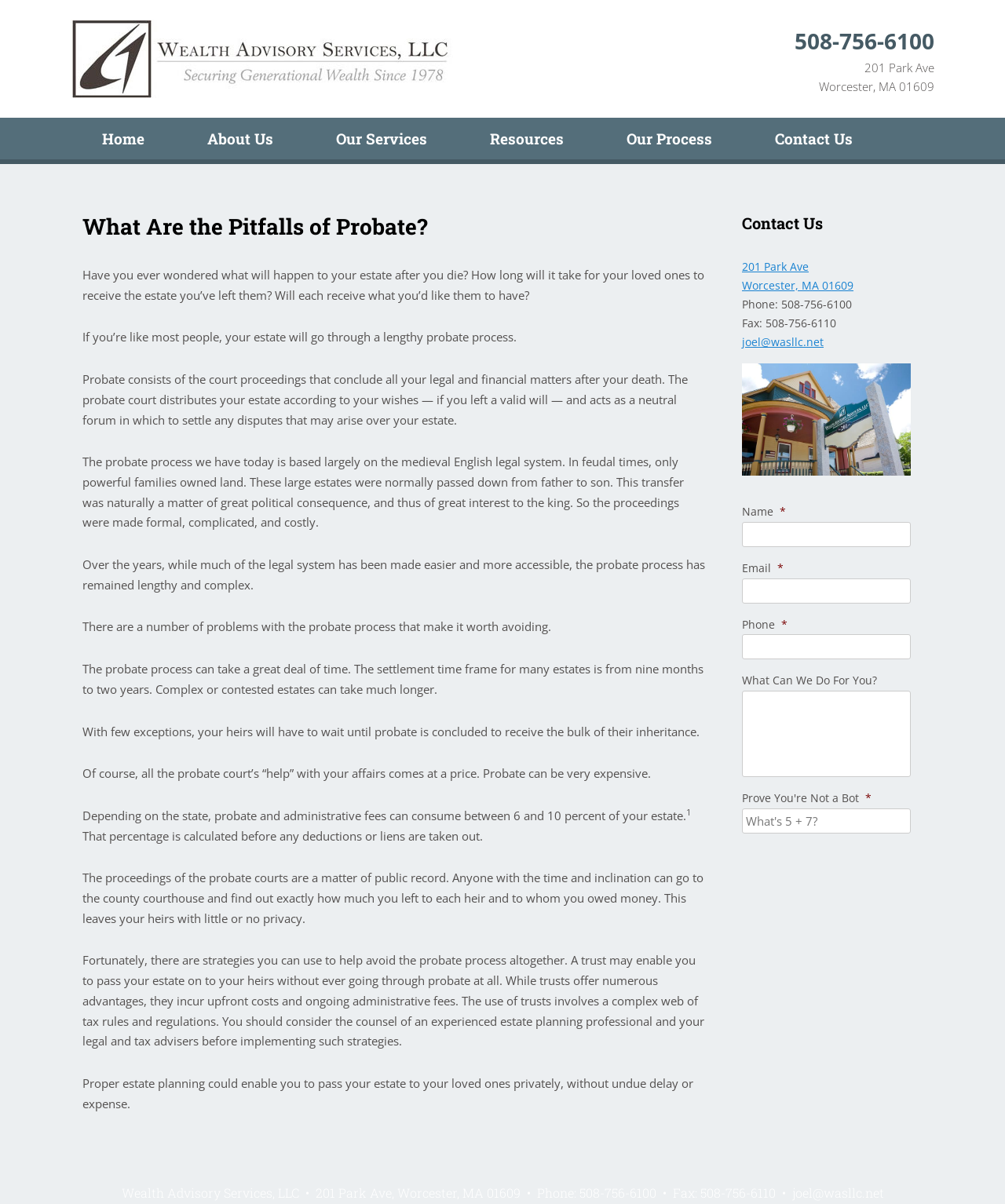Identify and extract the heading text of the webpage.

Wealth Advisory Services, LLC